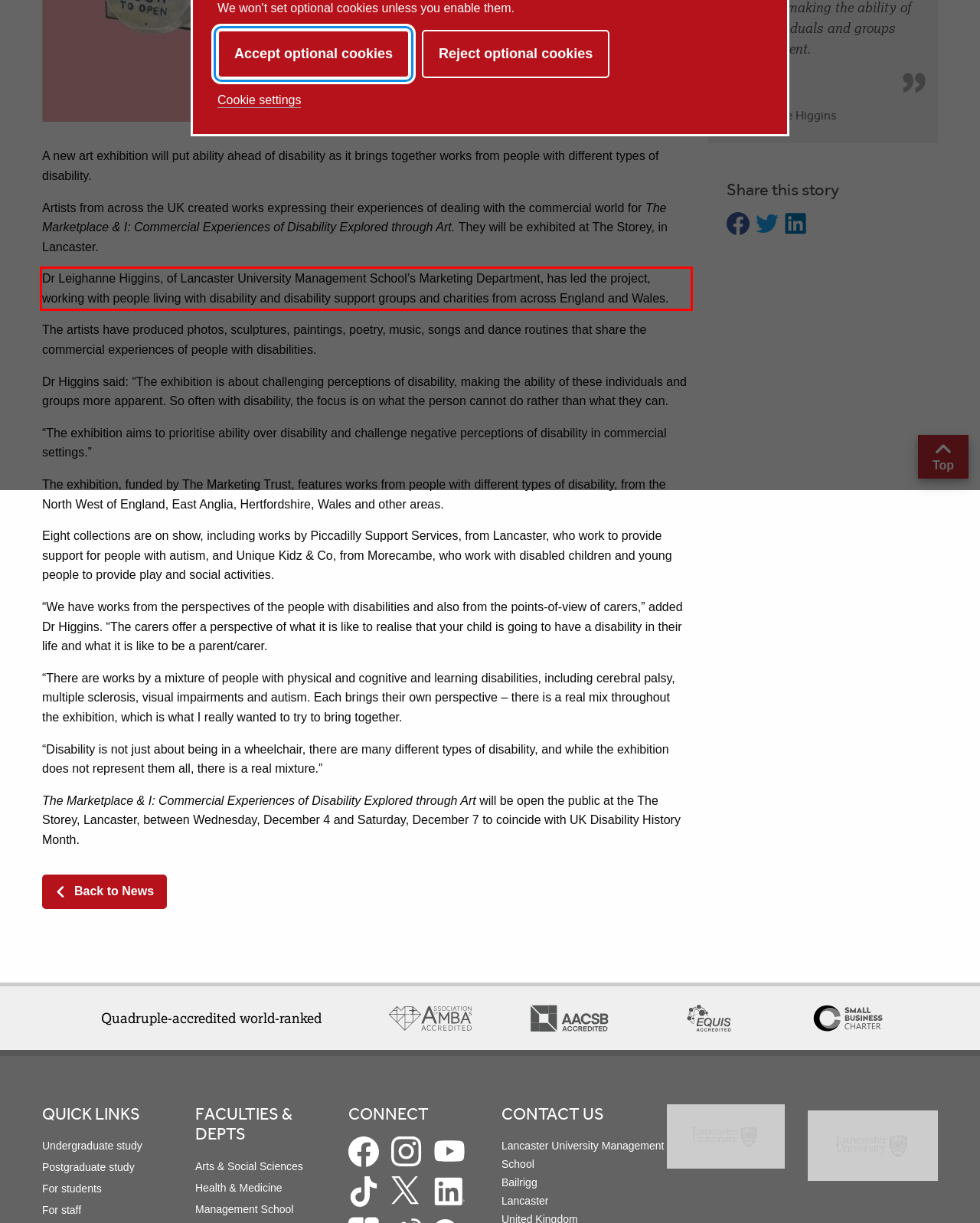You are given a webpage screenshot with a red bounding box around a UI element. Extract and generate the text inside this red bounding box.

Dr Leighanne Higgins, of Lancaster University Management School’s Marketing Department, has led the project, working with people living with disability and disability support groups and charities from across England and Wales.